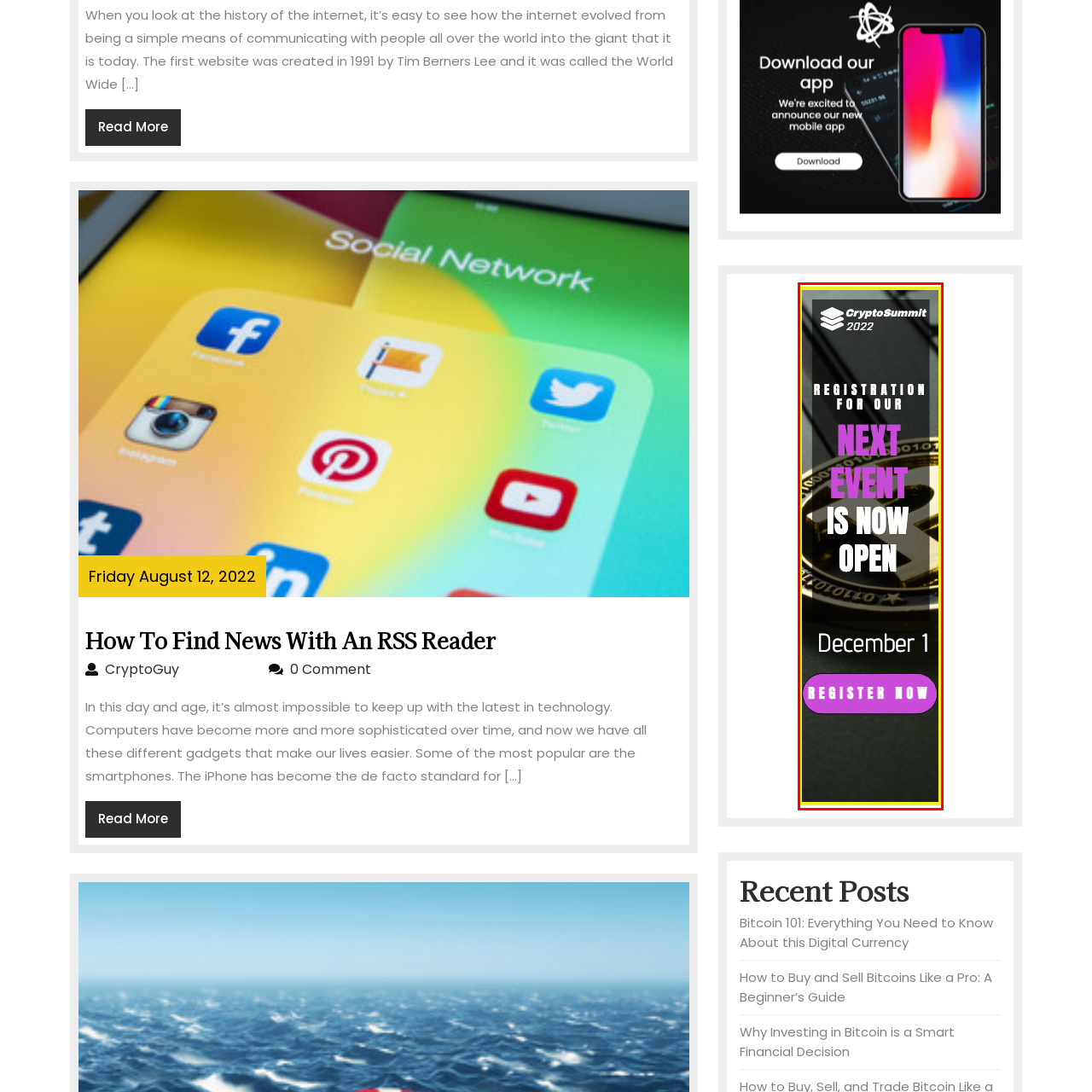What is depicted in the background of the banner?
Scrutinize the image inside the red bounding box and provide a detailed and extensive answer to the question.

The background of the banner features a sleek depiction of cryptocurrency coins, which adds a modern touch reflective of the digital finance landscape and provides a visually stimulating design that engages attendees who are enthusiastic about the world of cryptocurrency.